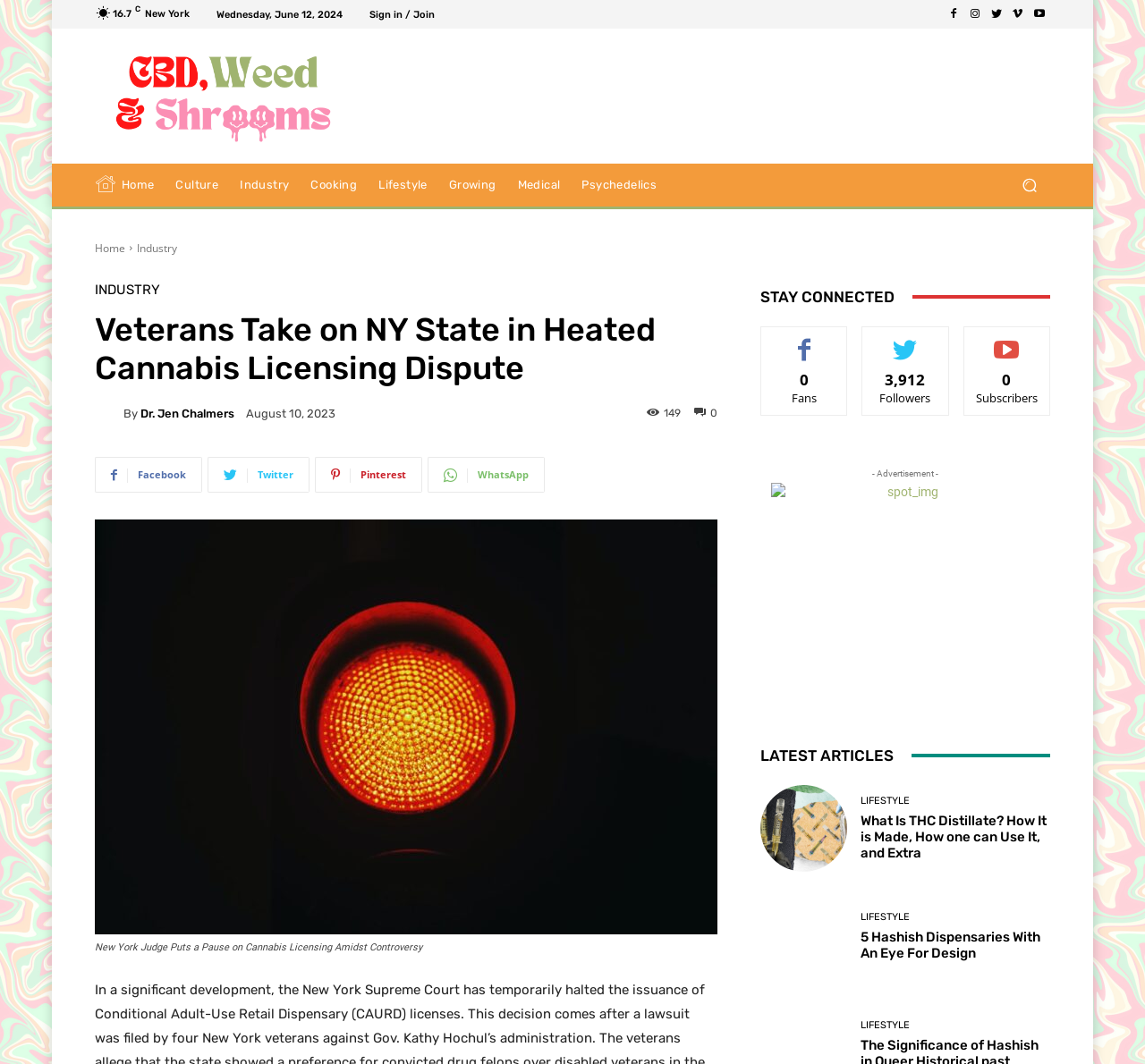Please give a short response to the question using one word or a phrase:
What is the category of the article 'What Is THC Distillate? How It is Made, How one can Use It, and Extra'?

LIFESTYLE